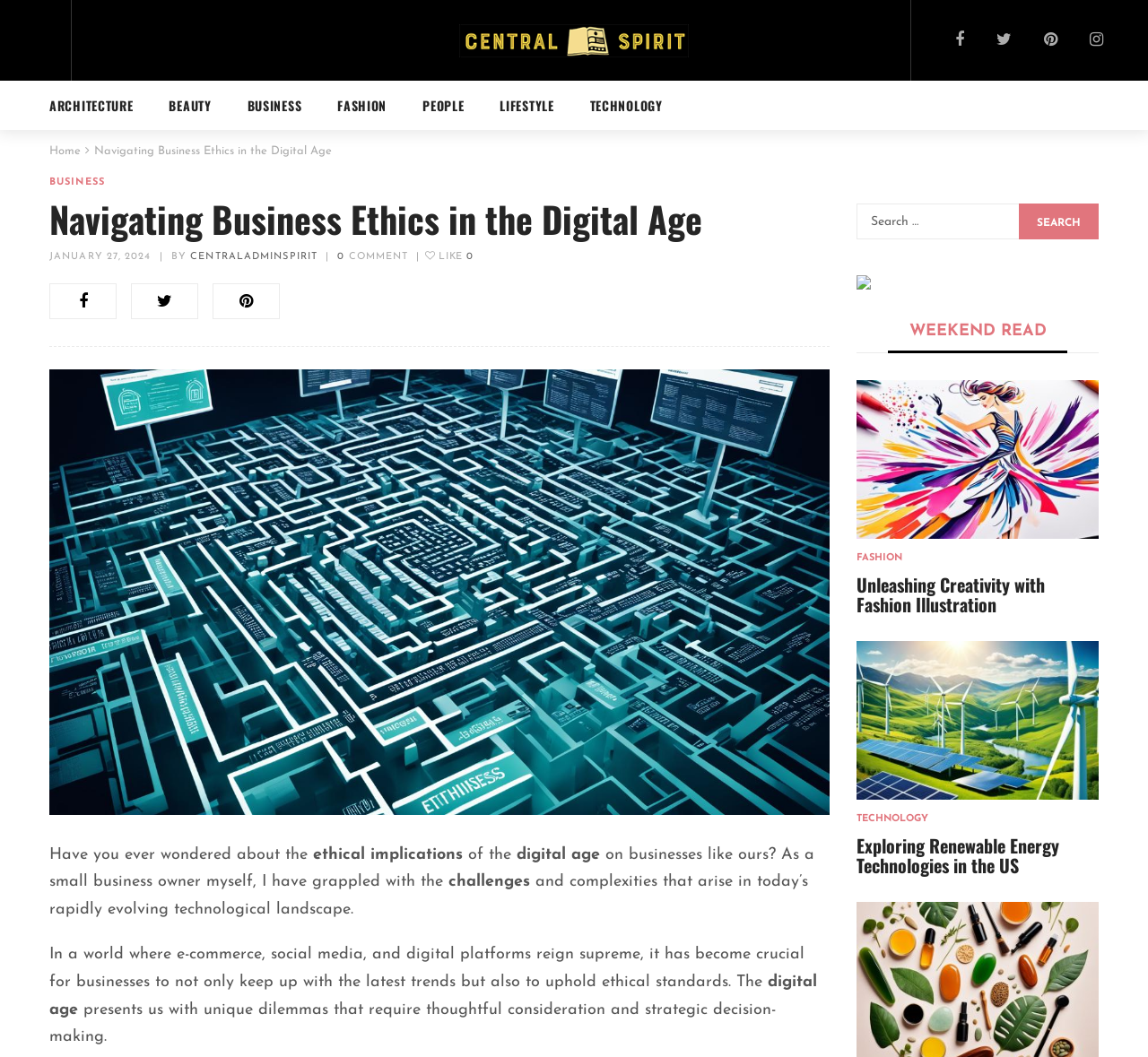Provide a comprehensive description of the webpage.

This webpage is titled "Navigating Business Ethics in the Digital Age" and appears to be a blog post or article. At the top of the page, there is a navigation menu with links to different categories, including "ARCHITECTURE", "BEAUTY", "BUSINESS", "FASHION", "PEOPLE", "LIFESTYLE", and "TECHNOLOGY". Below this menu, there is a heading with the title of the article, followed by a brief introduction that discusses the importance of businesses upholding ethical standards in the digital age.

To the right of the introduction, there is an image related to business ethics in the digital age. Below the introduction, there are several paragraphs of text that explore the challenges and complexities of navigating business ethics in today's rapidly evolving technological landscape.

On the right-hand side of the page, there is a complementary section with a search bar and a link to an article titled "WEEKEND READ". Below this, there are two articles with headings and brief summaries, one about fashion illustration and the other about renewable energy technologies in the US.

At the top-right corner of the page, there are several social media links, including Facebook, Twitter, and LinkedIn. There is also a link to the "Central Spirit" blog and a button to navigate back to the home page.